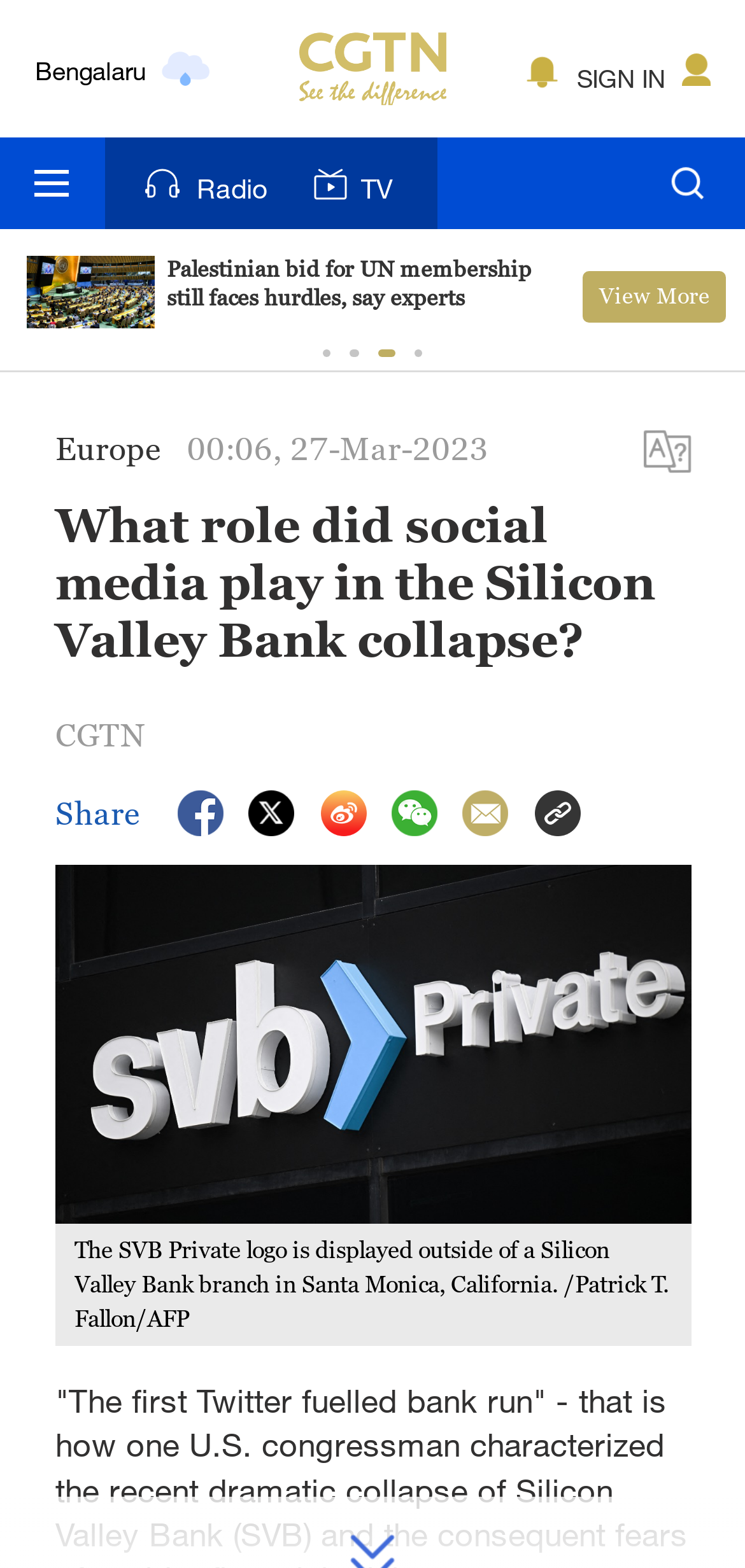How many share options are available?
Look at the image and answer the question with a single word or phrase.

5